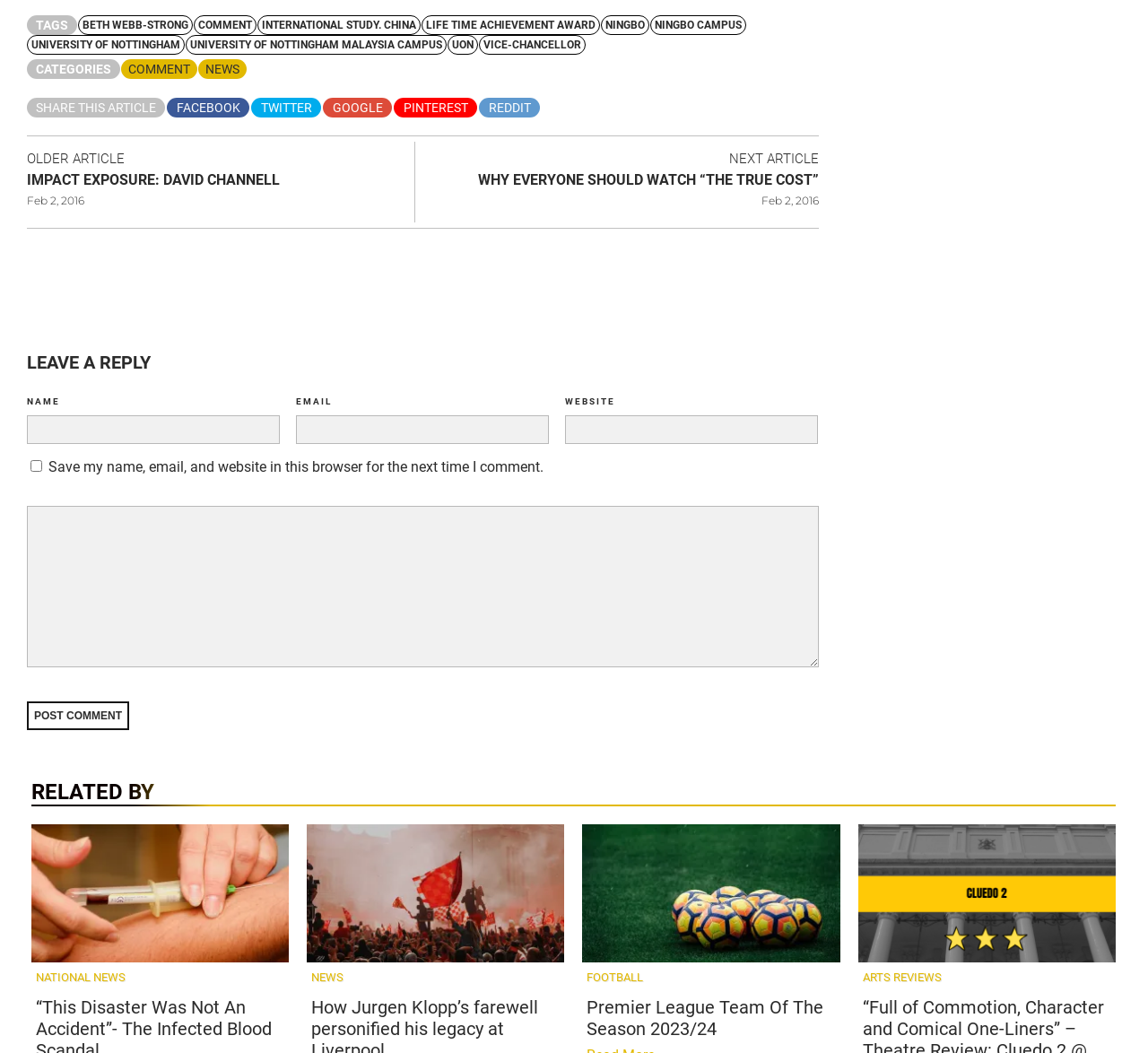What is the type of the link 'lfc ucl parade'?
Please answer the question with a single word or phrase, referencing the image.

Image link